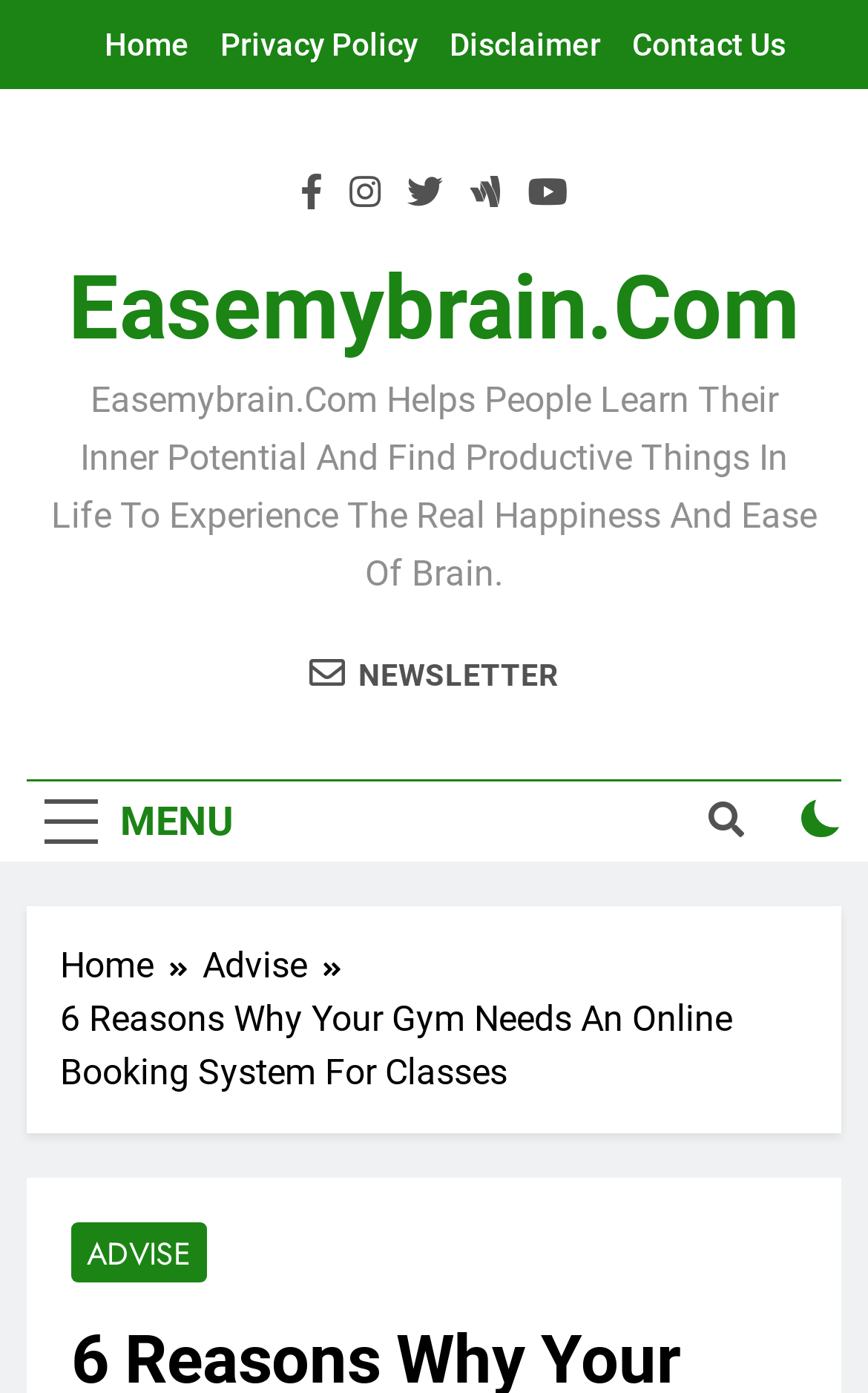What is the purpose of the website?
From the screenshot, provide a brief answer in one word or phrase.

Help people learn their inner potential